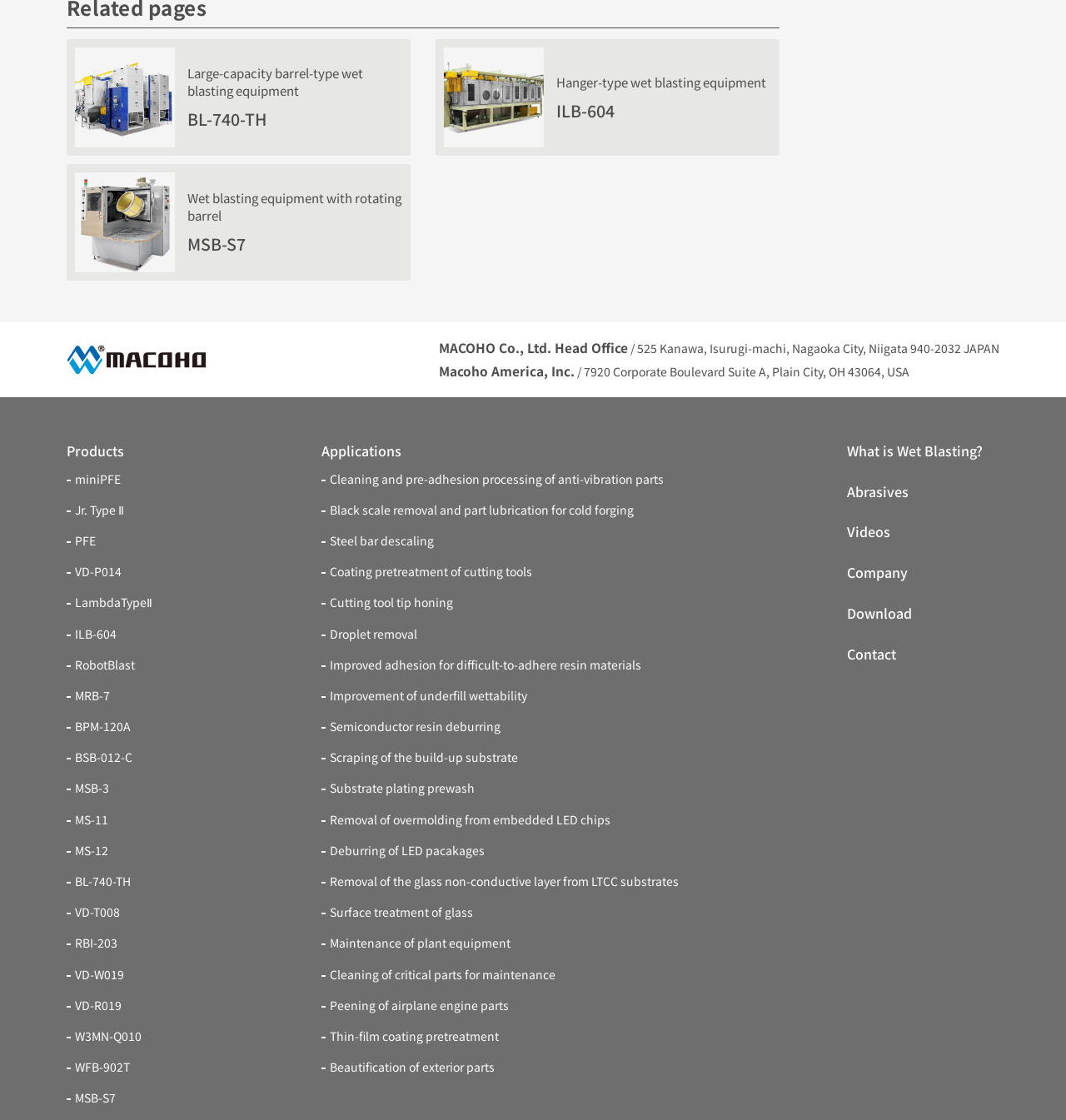Using the element description Thin-film coating pretreatment, predict the bounding box coordinates for the UI element. Provide the coordinates in (top-left x, top-left y, bottom-right x, bottom-right y) format with values ranging from 0 to 1.

[0.301, 0.916, 0.468, 0.935]